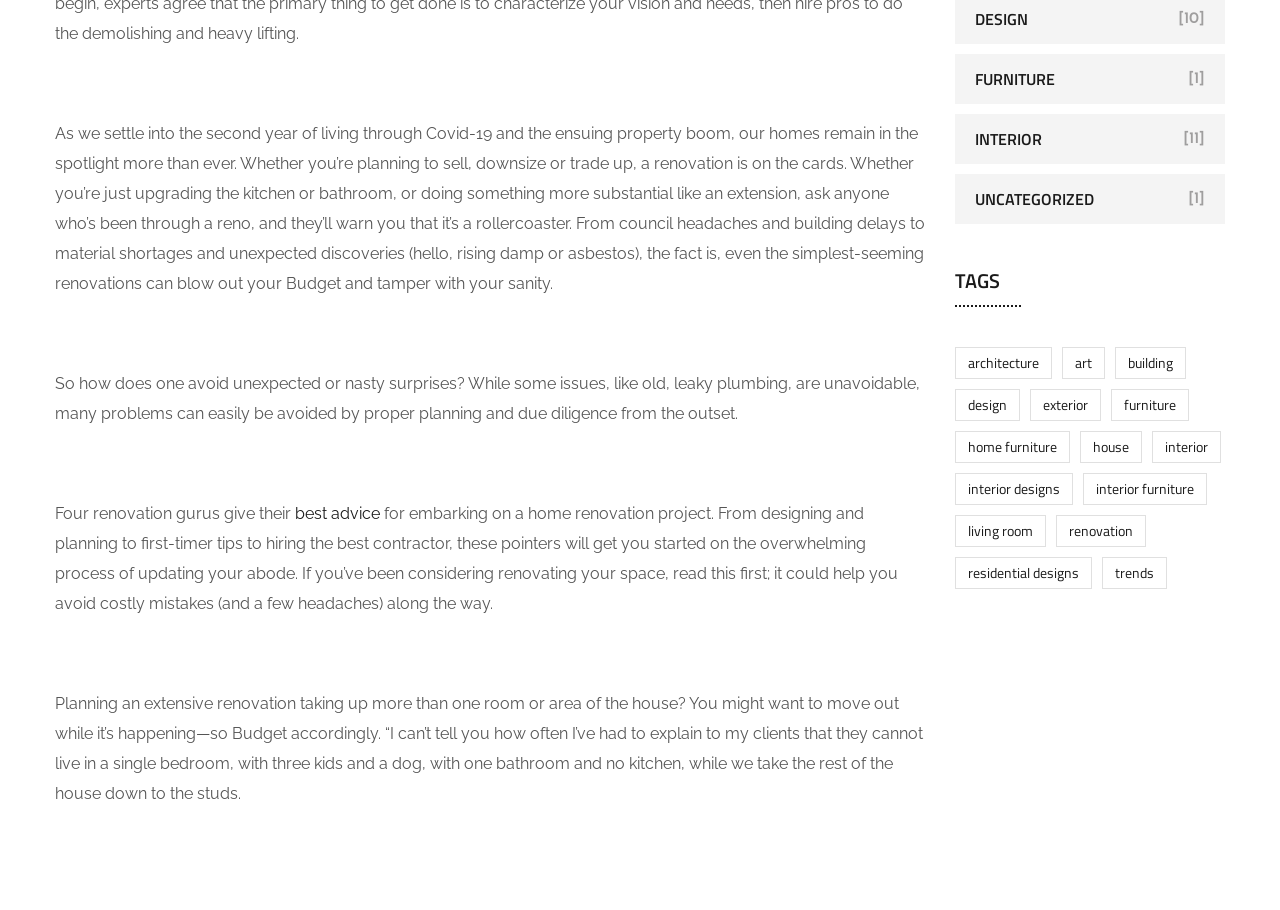Bounding box coordinates are given in the format (top-left x, top-left y, bottom-right x, bottom-right y). All values should be floating point numbers between 0 and 1. Provide the bounding box coordinate for the UI element described as: Building

[0.871, 0.381, 0.927, 0.416]